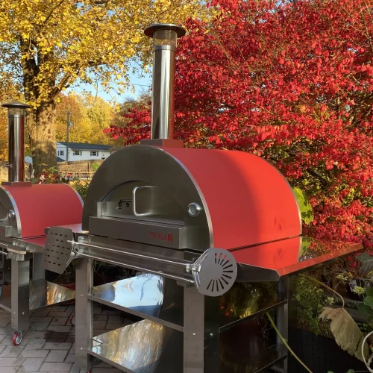What type of foliage is present in the background?
Look at the image and respond with a one-word or short phrase answer.

Autumn